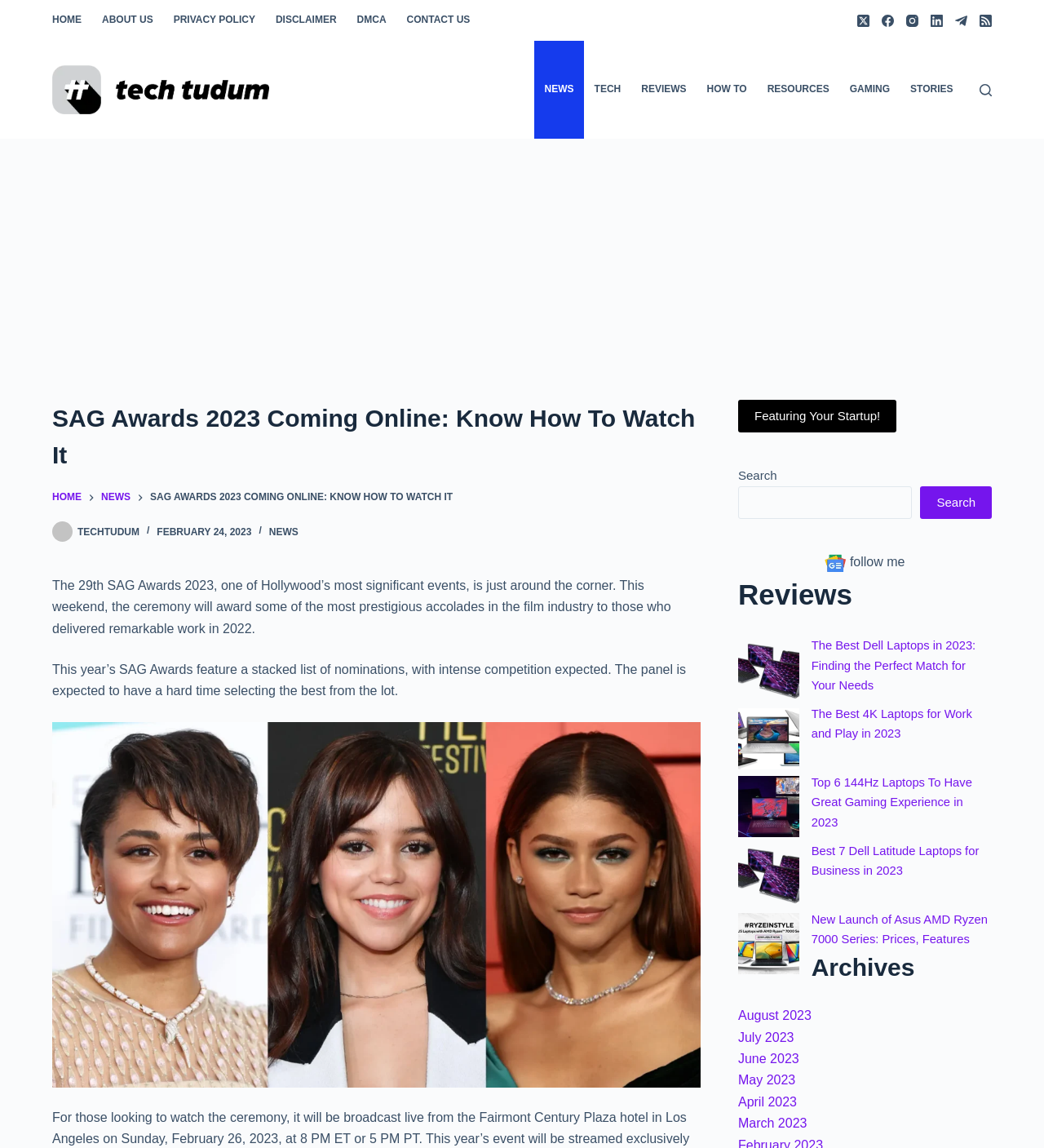Find the bounding box coordinates of the clickable element required to execute the following instruction: "Read the 'Reviews' section". Provide the coordinates as four float numbers between 0 and 1, i.e., [left, top, right, bottom].

[0.707, 0.499, 0.95, 0.537]